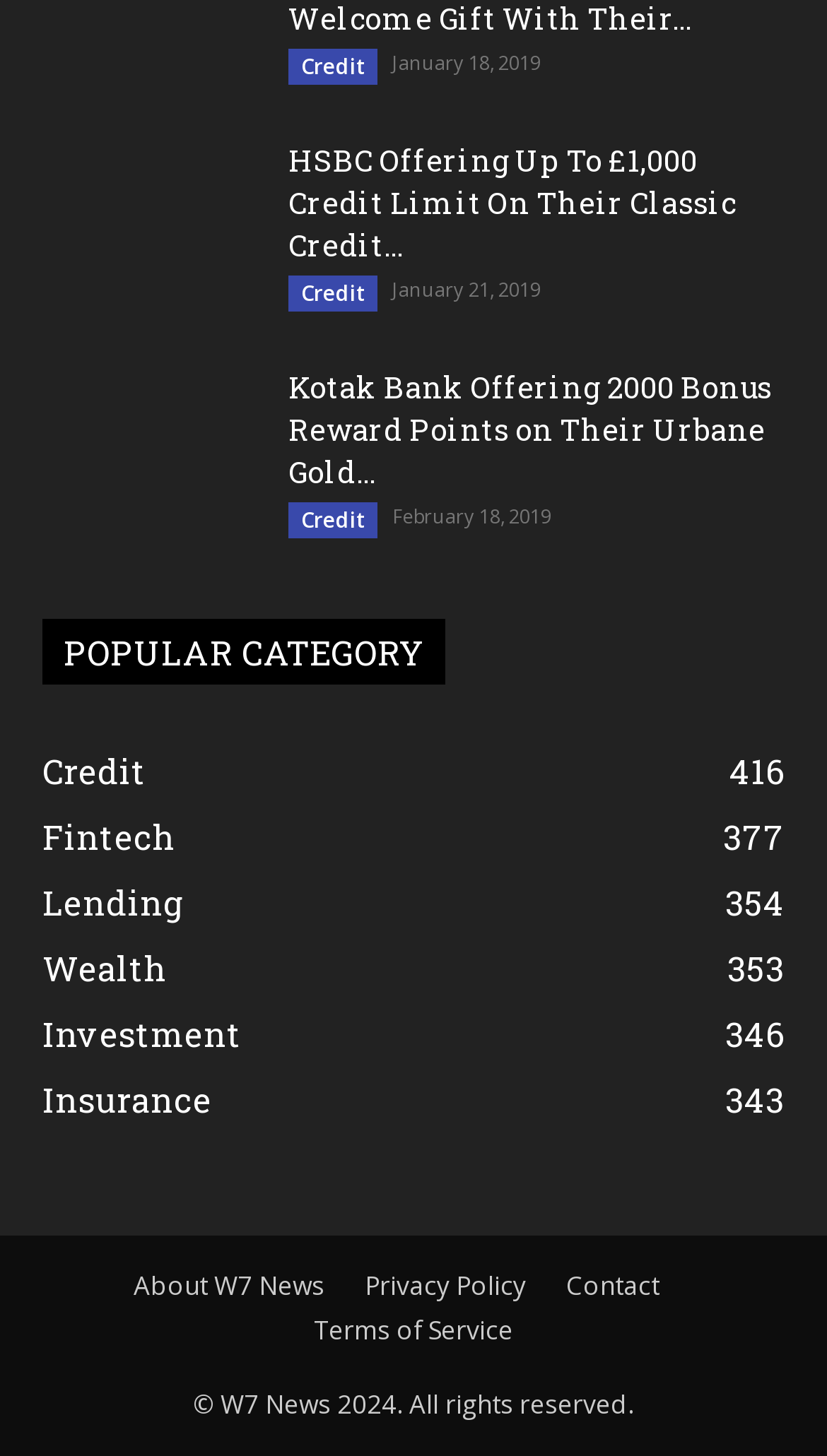Identify the bounding box coordinates of the clickable region to carry out the given instruction: "Browse the 'Credit' category".

[0.051, 0.514, 0.177, 0.545]